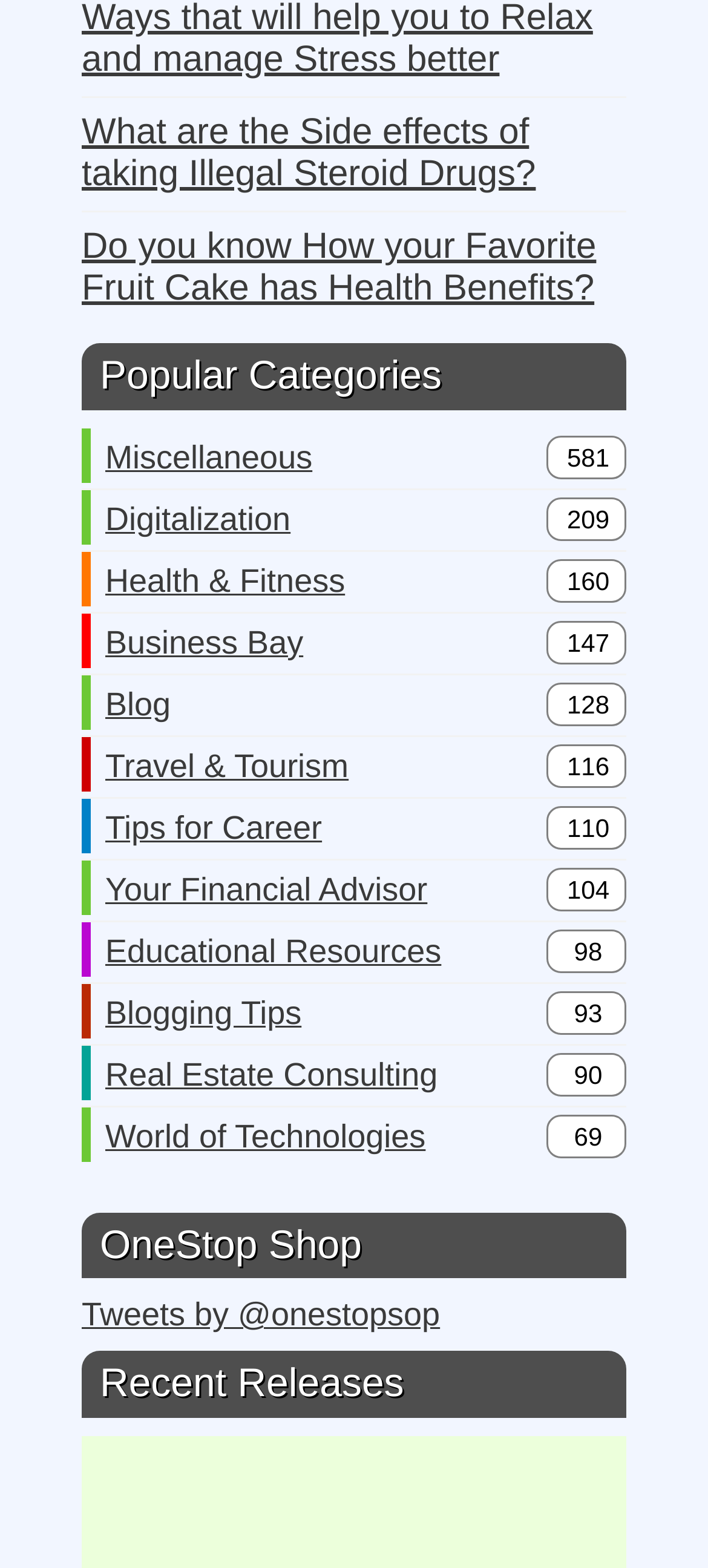Find the bounding box coordinates for the HTML element specified by: "147".

[0.772, 0.396, 0.885, 0.424]